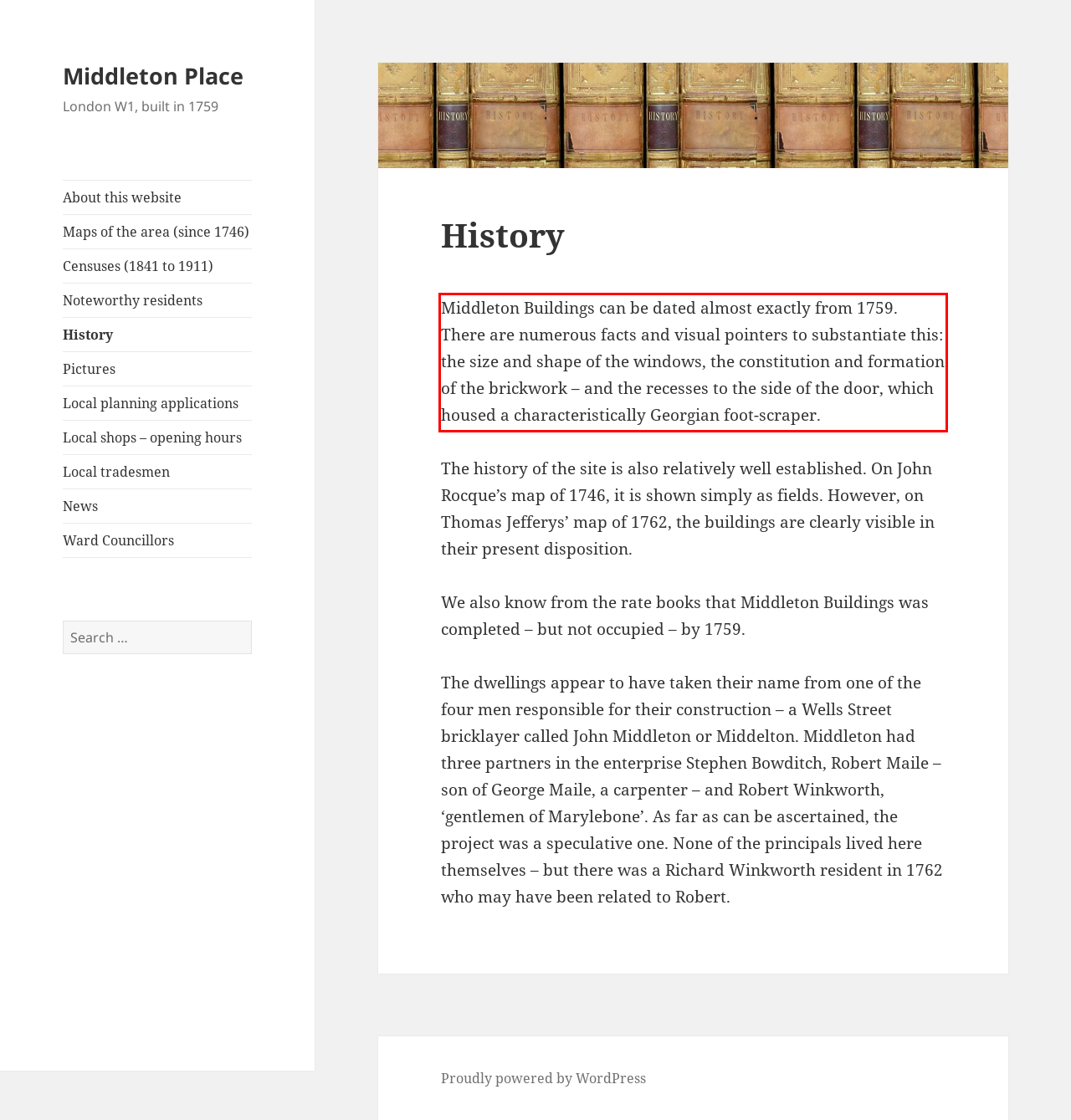With the provided screenshot of a webpage, locate the red bounding box and perform OCR to extract the text content inside it.

Middleton Buildings can be dated almost exactly from 1759. There are numerous facts and visual pointers to substantiate this: the size and shape of the windows, the constitution and formation of the brickwork – and the recesses to the side of the door, which housed a characteristically Georgian foot-scraper.